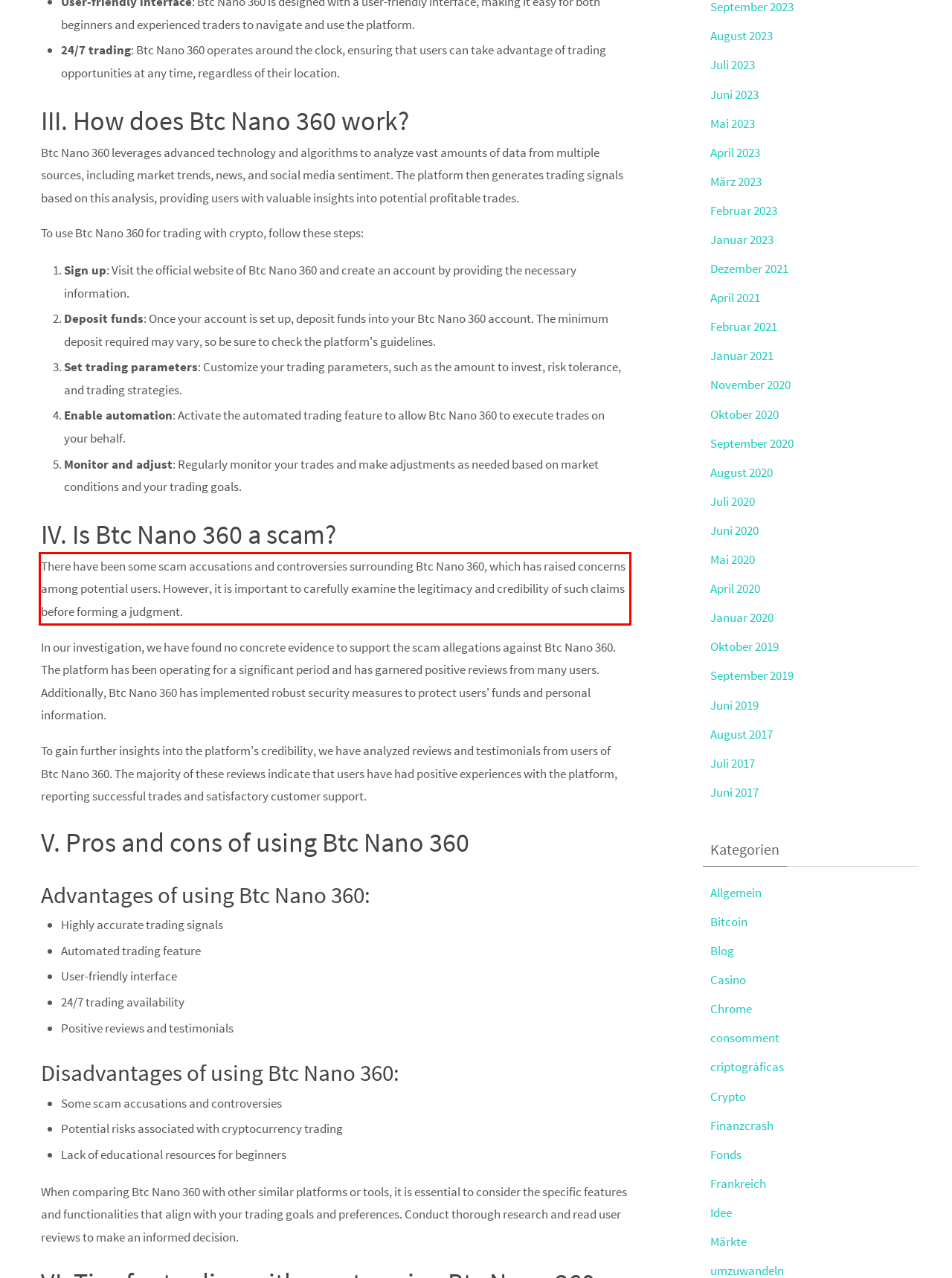You are presented with a screenshot containing a red rectangle. Extract the text found inside this red bounding box.

There have been some scam accusations and controversies surrounding Btc Nano 360, which has raised concerns among potential users. However, it is important to carefully examine the legitimacy and credibility of such claims before forming a judgment.